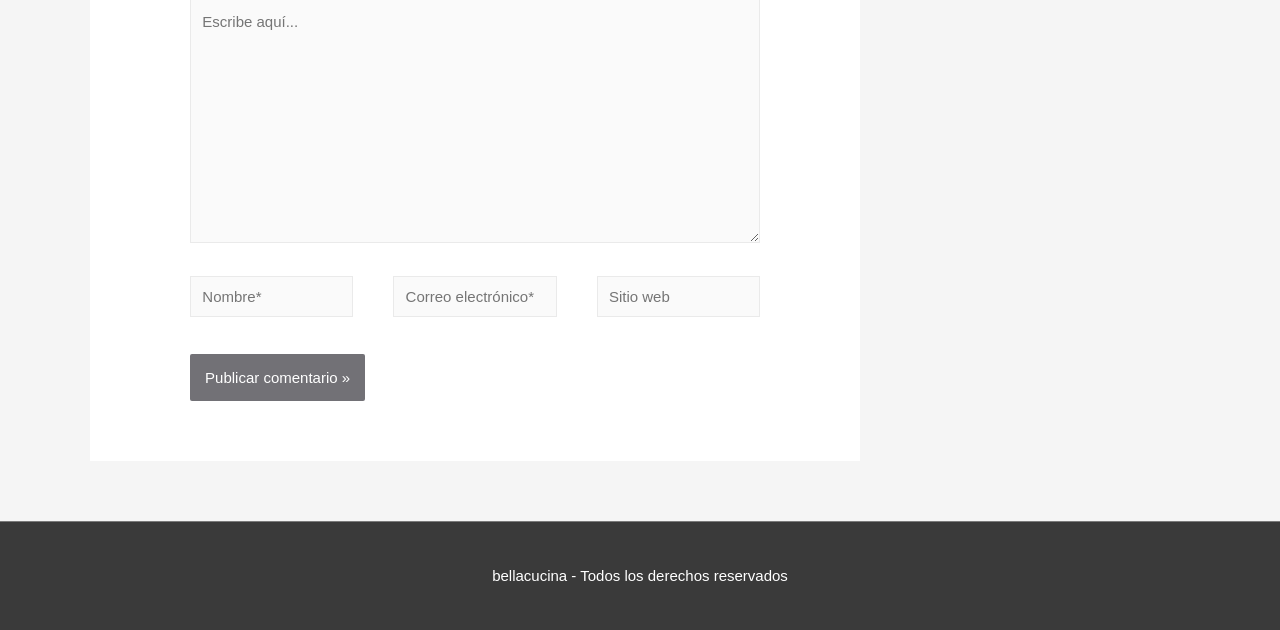Provide the bounding box coordinates of the UI element that matches the description: "parent_node: Nombre* name="author" placeholder="Nombre*"".

[0.148, 0.438, 0.276, 0.504]